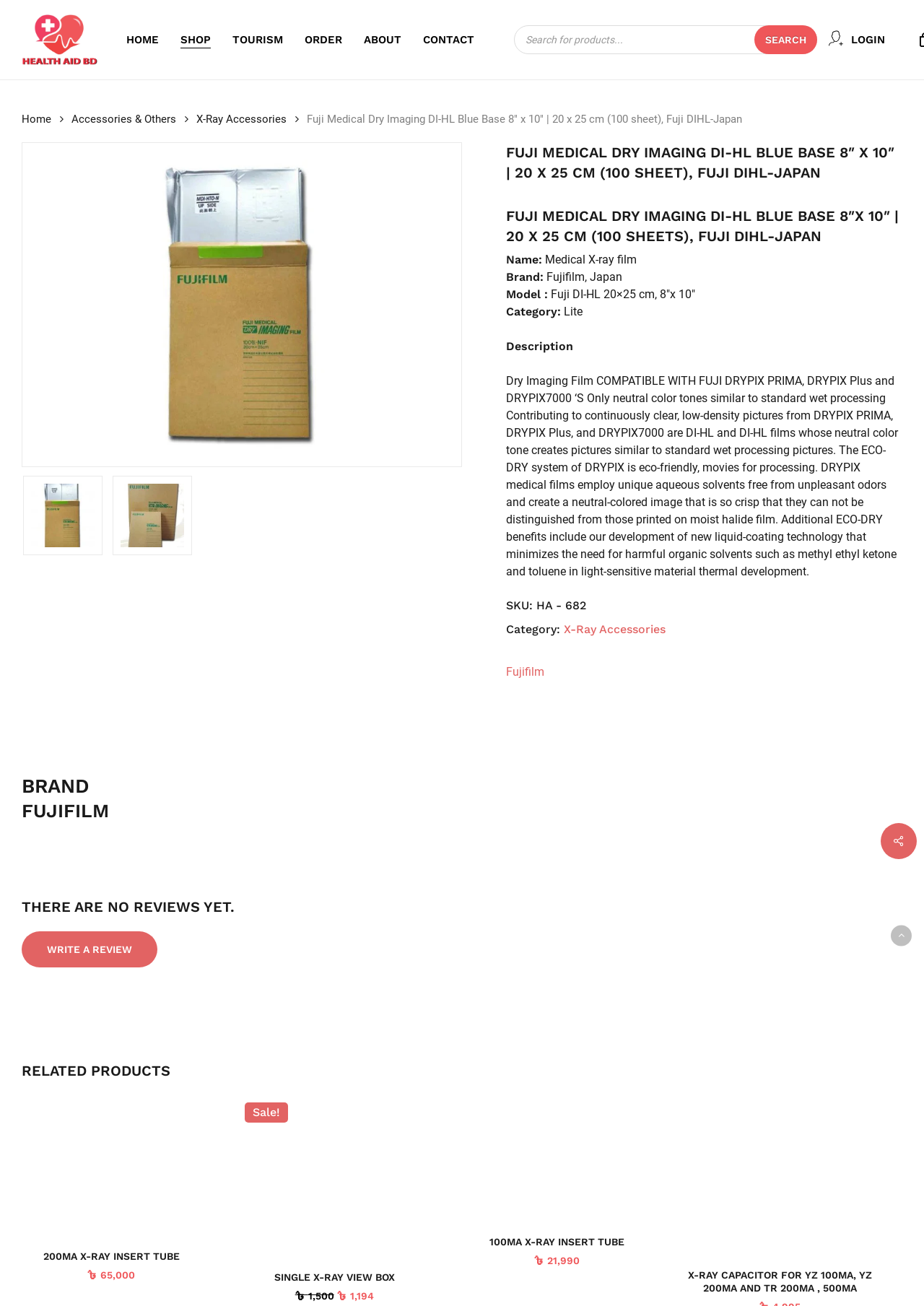Please determine the bounding box coordinates of the element's region to click for the following instruction: "Write a review".

[0.023, 0.713, 0.17, 0.741]